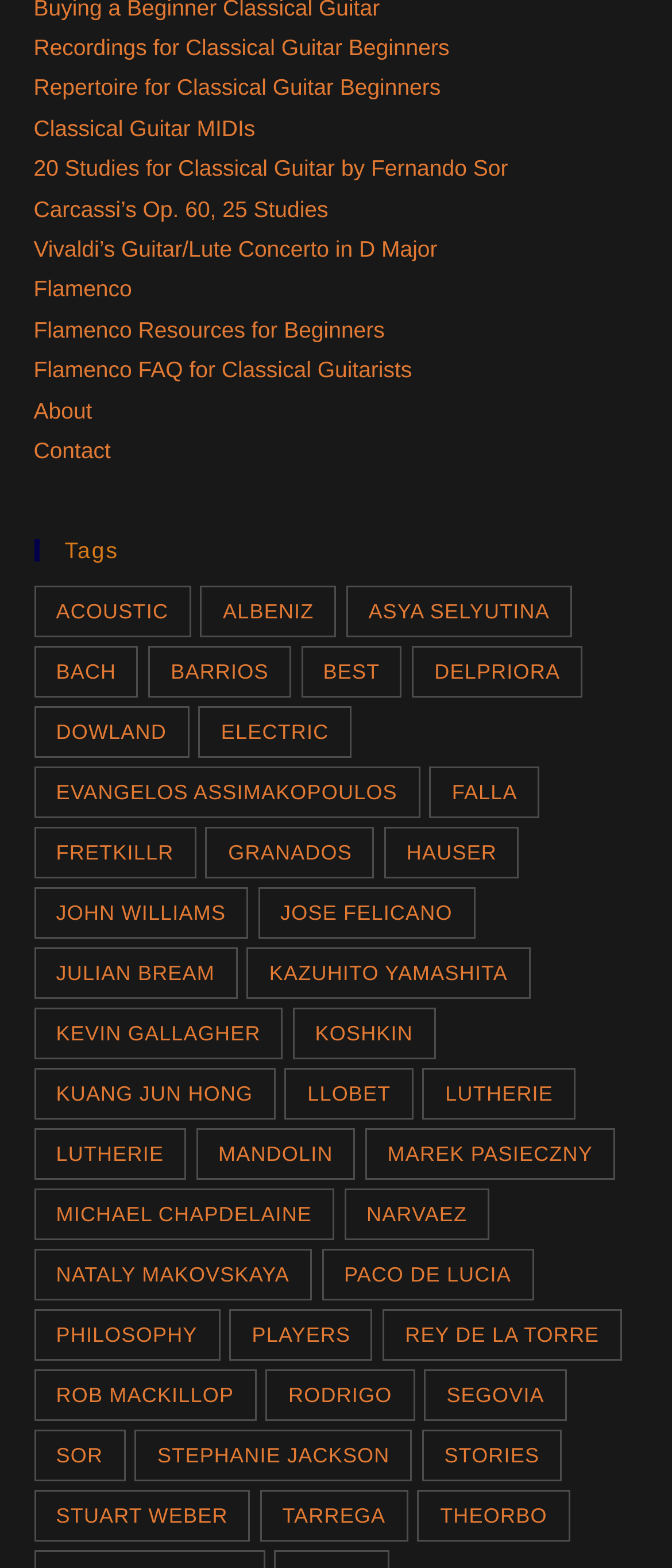How many items are under the 'Bach' tag?
Using the image as a reference, answer the question in detail.

By examining the link 'Bach (26 items)' under the 'Tags' heading, we can determine that there are 26 items associated with the 'Bach' tag.